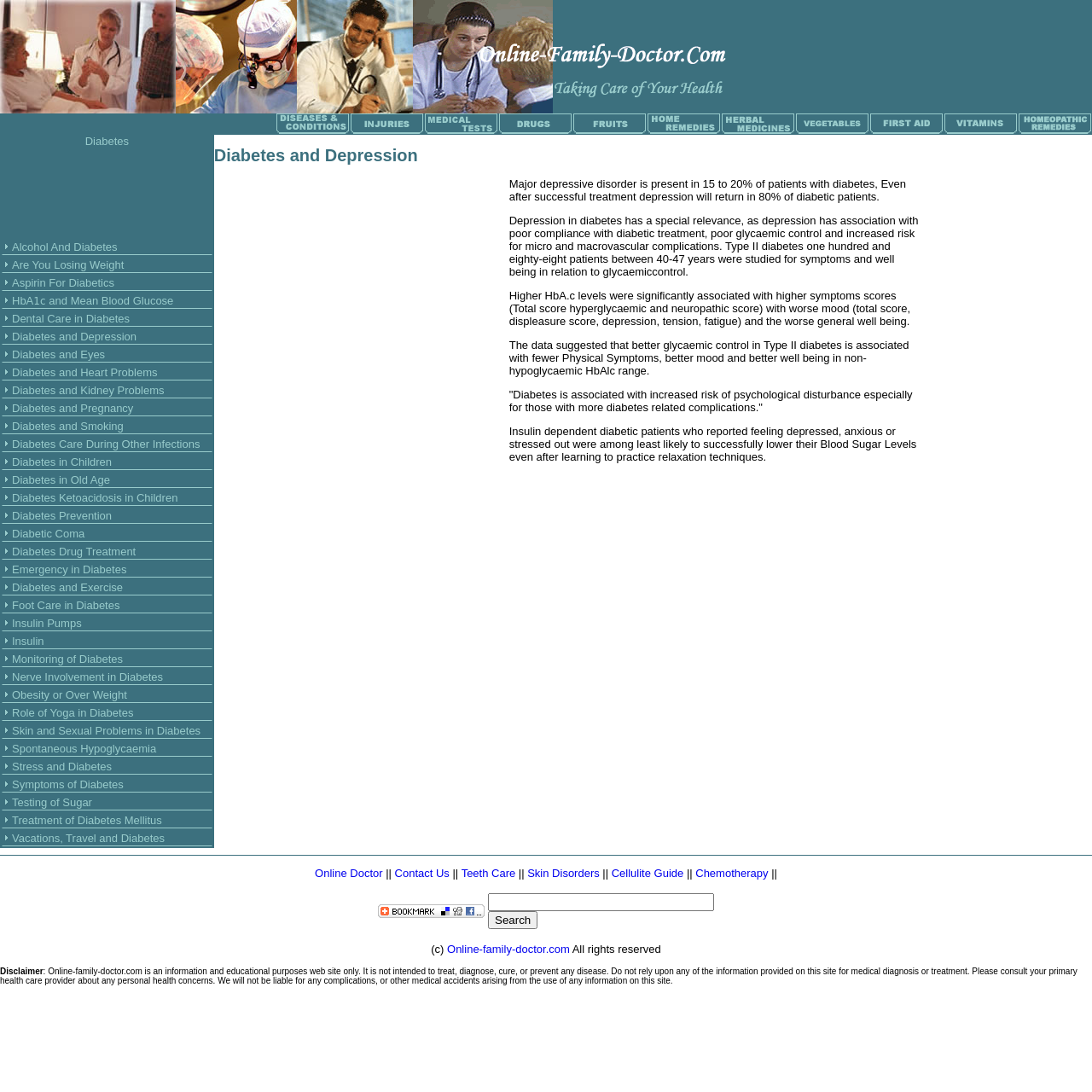Please find the bounding box coordinates of the element's region to be clicked to carry out this instruction: "Go to the Home page".

None